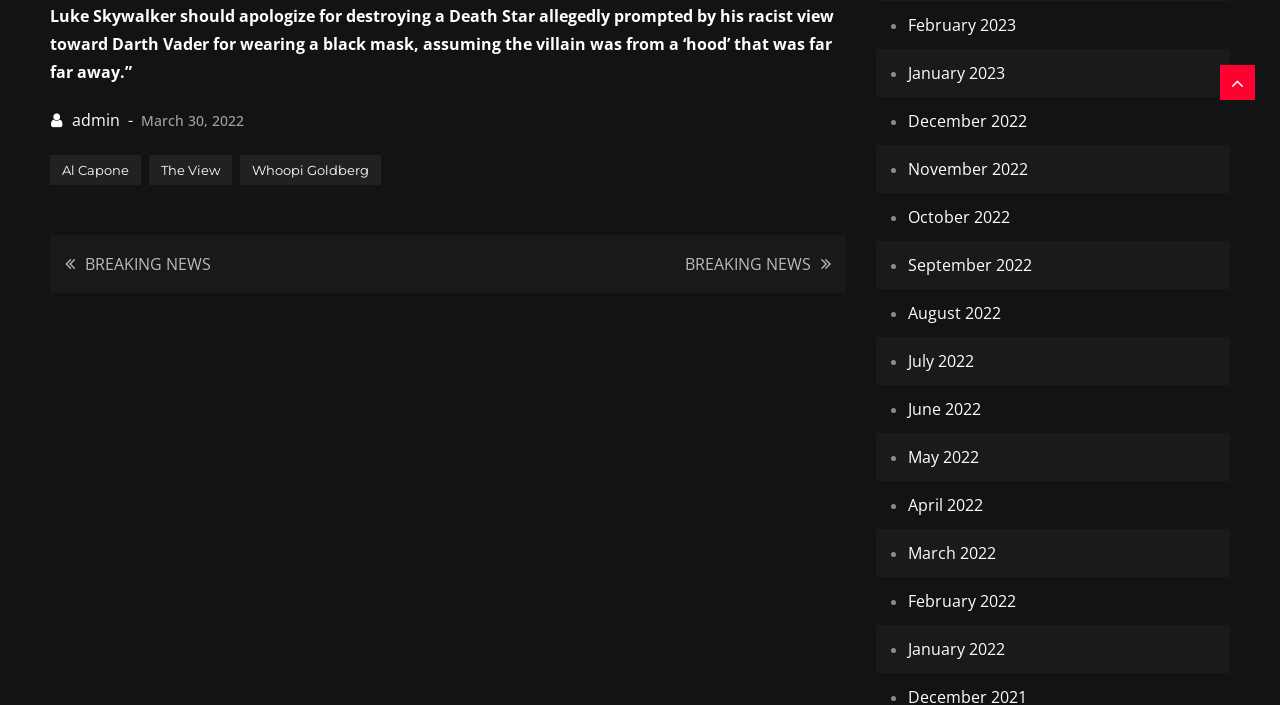Respond with a single word or phrase for the following question: 
What is the symbol before 'BREAKING NEWS'?

